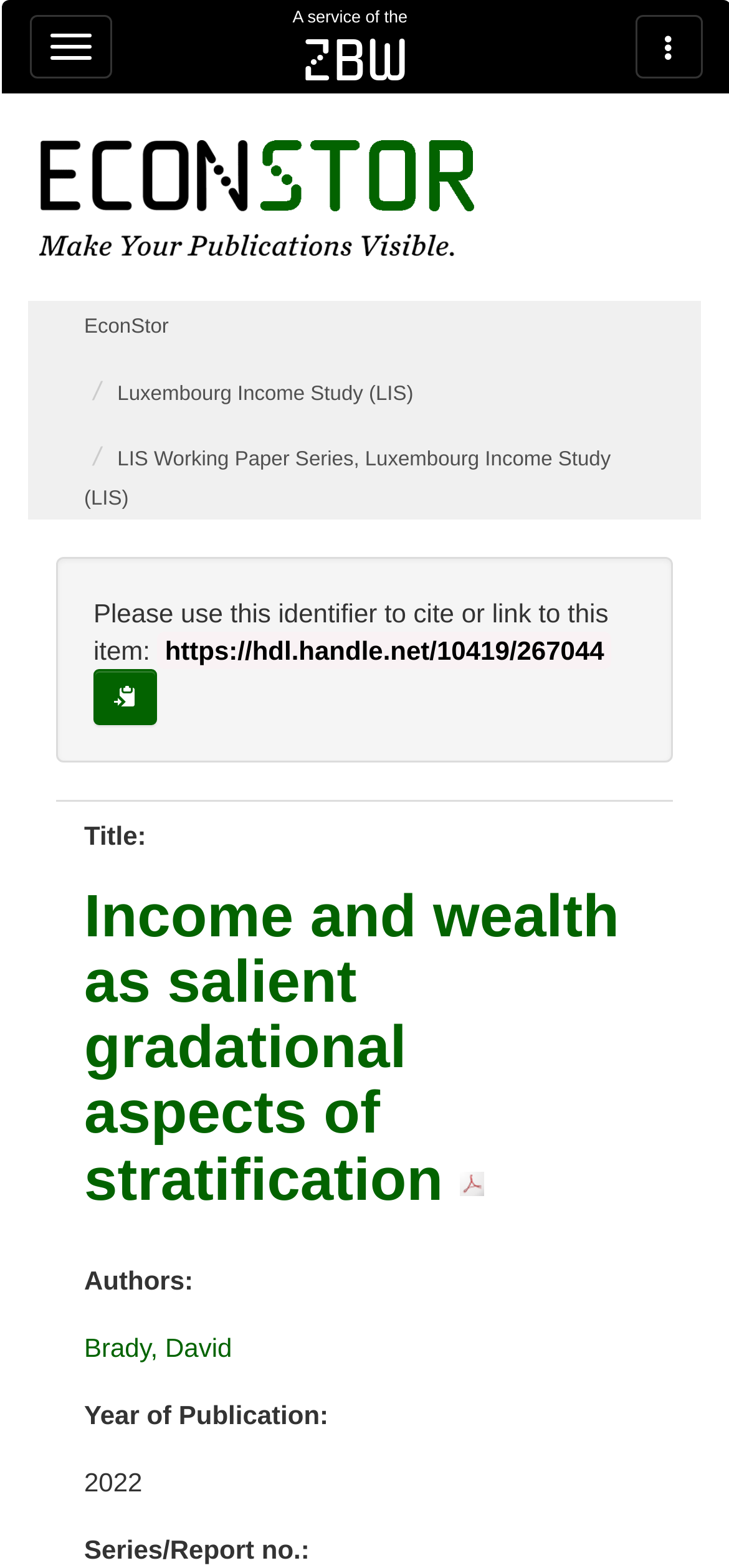Could you provide the bounding box coordinates for the portion of the screen to click to complete this instruction: "Visit the ZBW website"?

[0.414, 0.015, 0.56, 0.061]